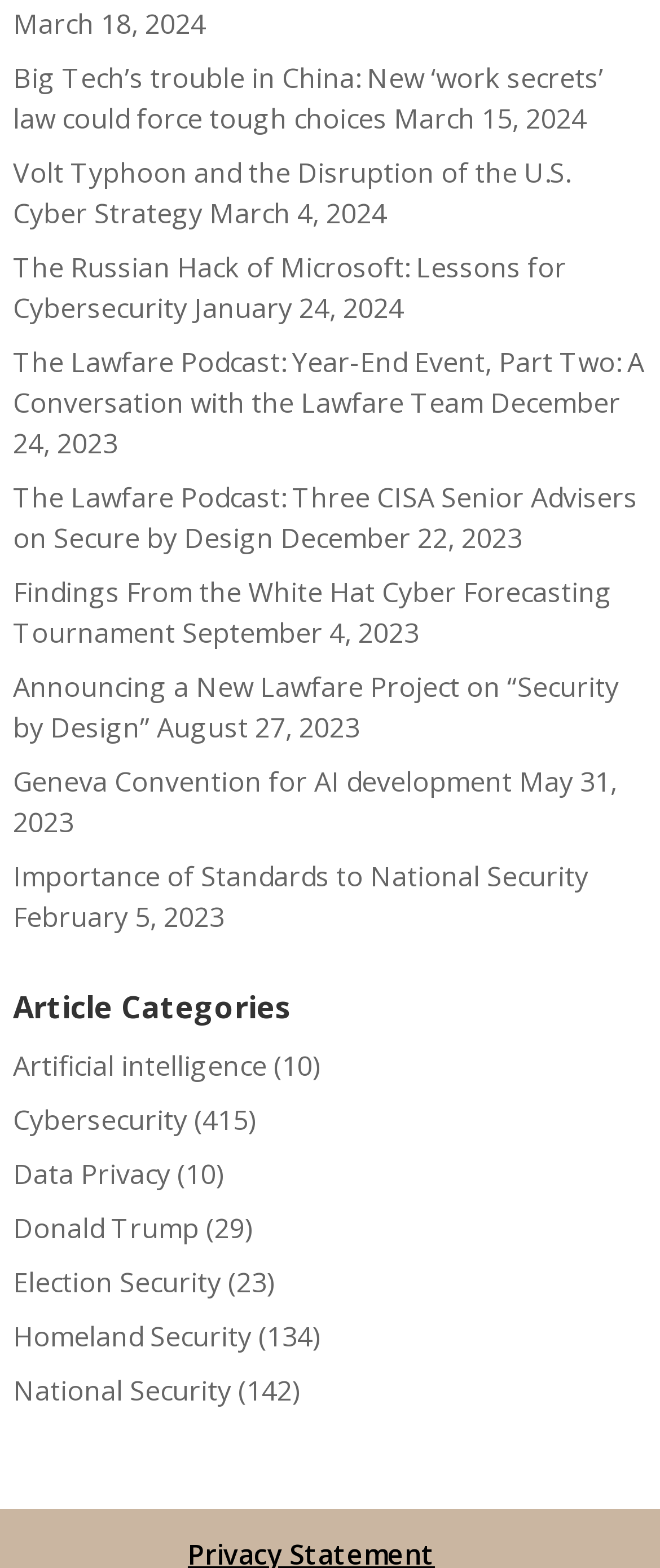Pinpoint the bounding box coordinates of the clickable area needed to execute the instruction: "Read the article about Big Tech’s trouble in China". The coordinates should be specified as four float numbers between 0 and 1, i.e., [left, top, right, bottom].

[0.02, 0.038, 0.915, 0.088]